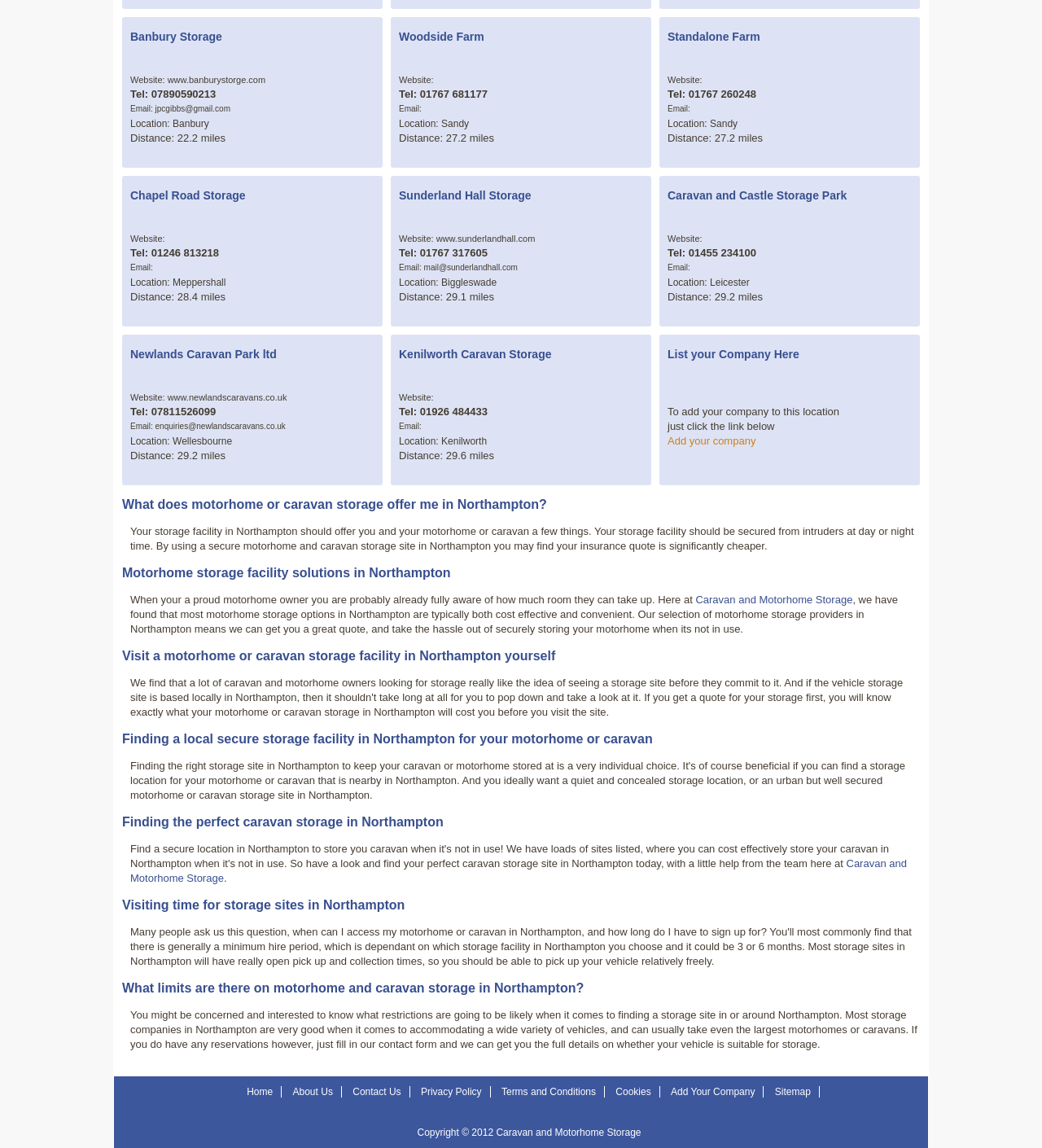Locate the bounding box coordinates of the area you need to click to fulfill this instruction: 'Click the 'Add your company' link'. The coordinates must be in the form of four float numbers ranging from 0 to 1: [left, top, right, bottom].

[0.641, 0.379, 0.725, 0.389]